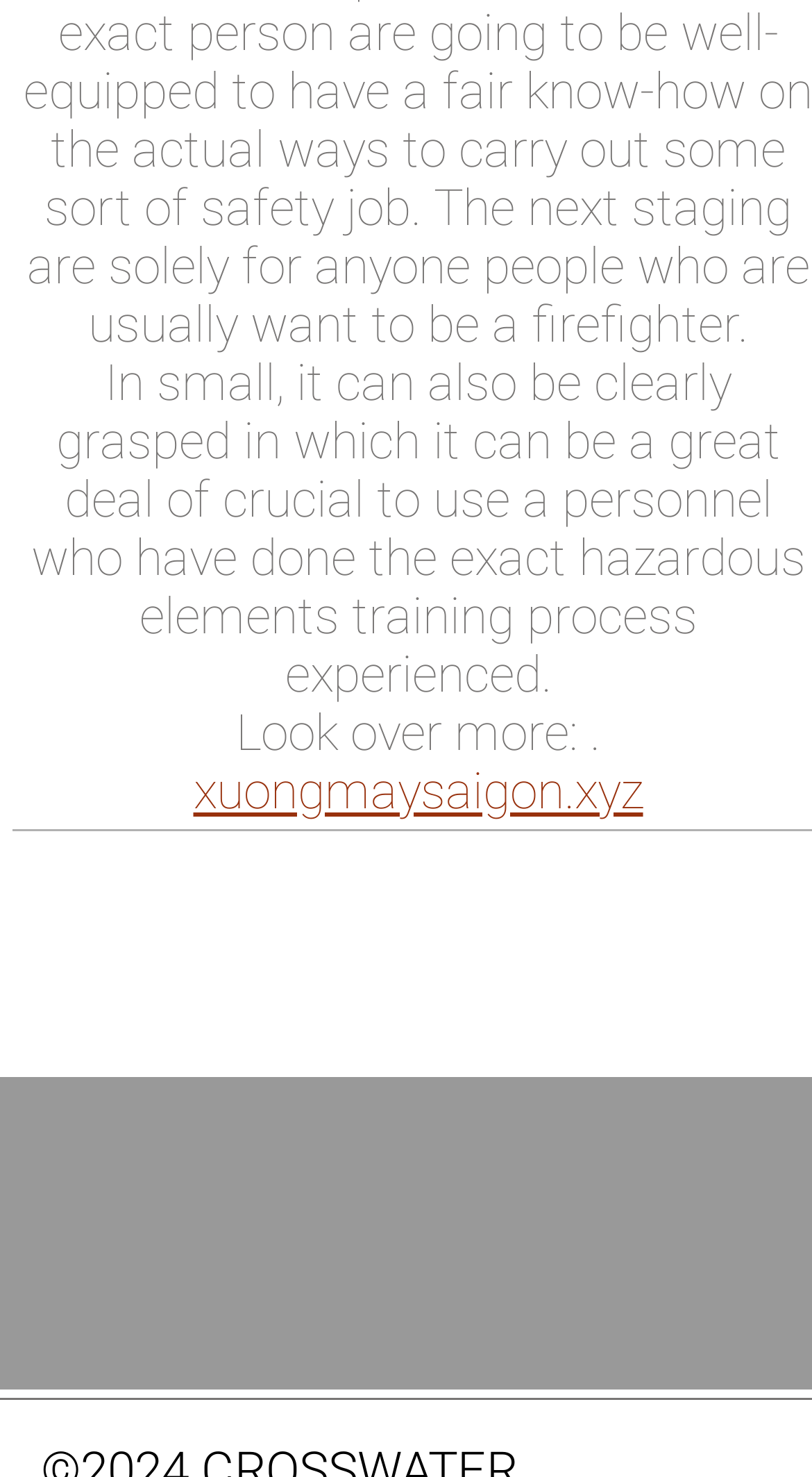Locate the UI element that matches the description xuongmaysaigon.xyz in the webpage screenshot. Return the bounding box coordinates in the format (top-left x, top-left y, bottom-right x, bottom-right y), with values ranging from 0 to 1.

[0.238, 0.516, 0.792, 0.556]